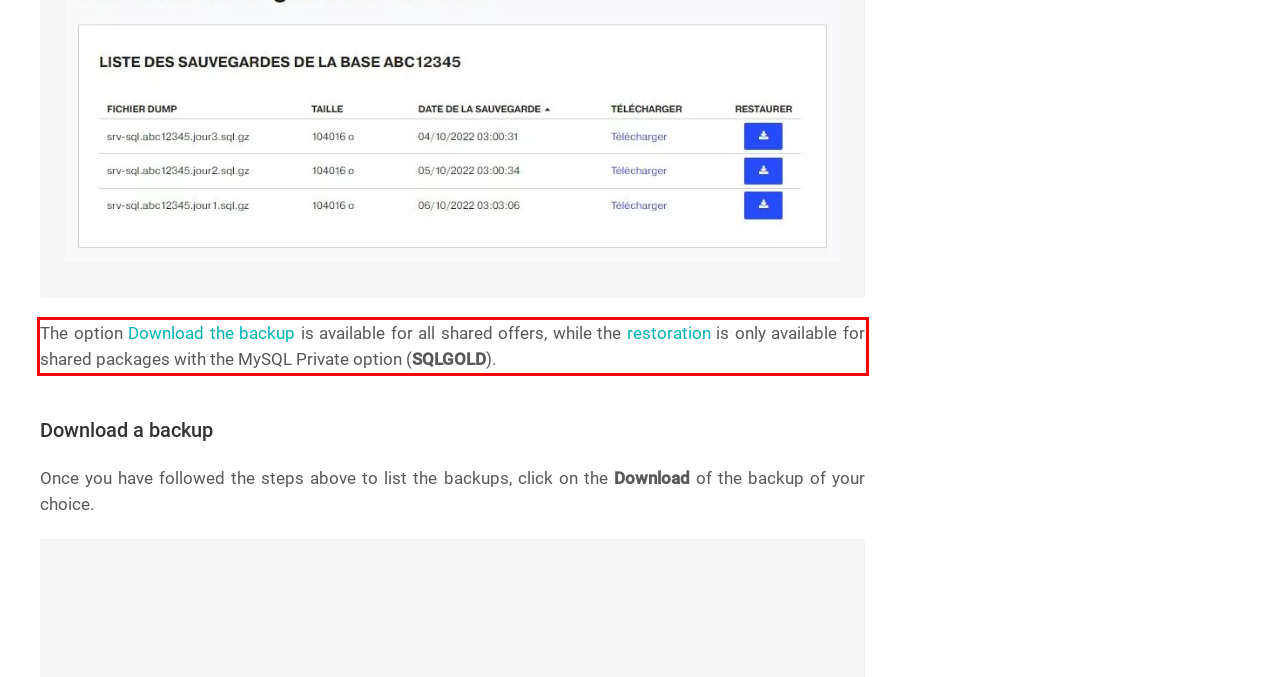You are provided with a screenshot of a webpage that includes a UI element enclosed in a red rectangle. Extract the text content inside this red rectangle.

The option Download the backup is available for all shared offers, while the restoration is only available for shared packages with the MySQL Private option (SQLGOLD).